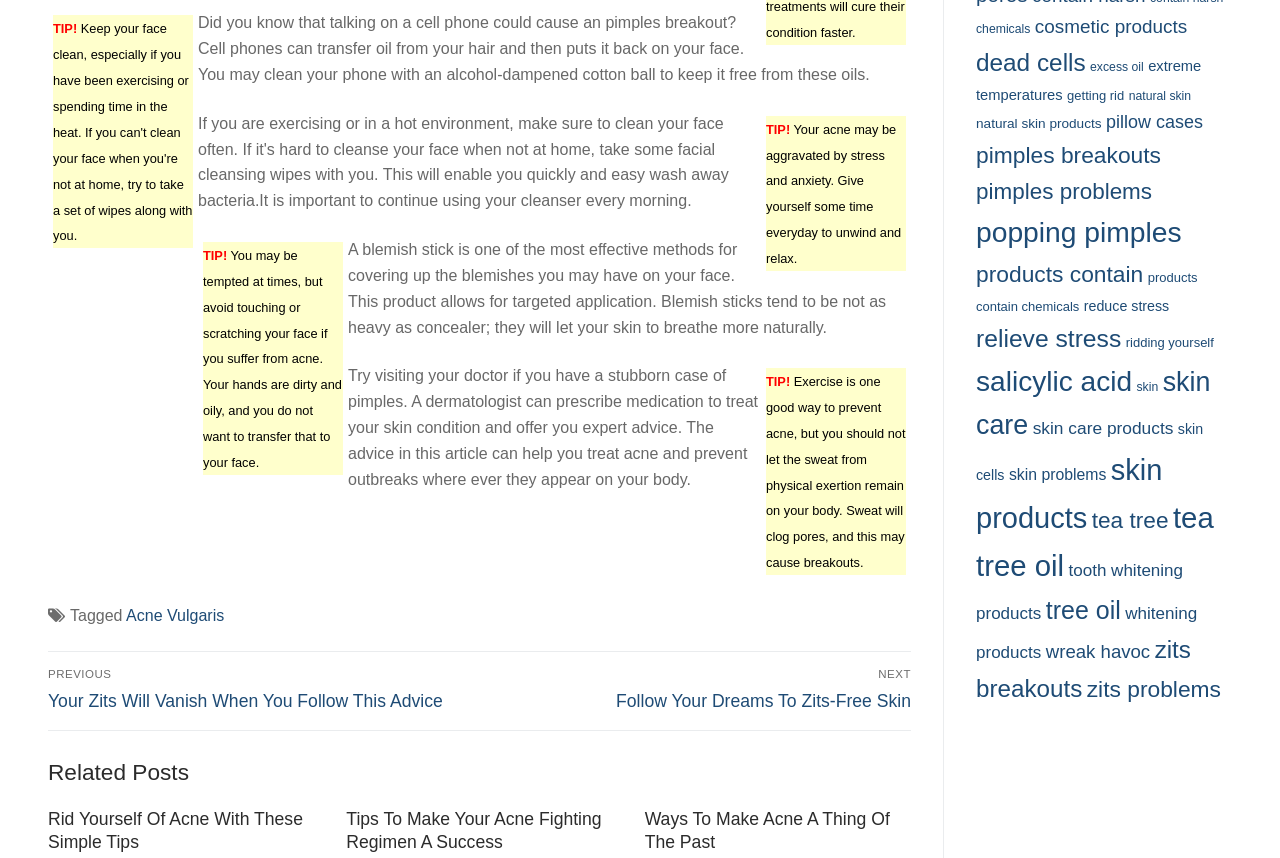Please identify the bounding box coordinates of the area that needs to be clicked to fulfill the following instruction: "Explore 'cosmetic products'."

[0.808, 0.019, 0.927, 0.043]